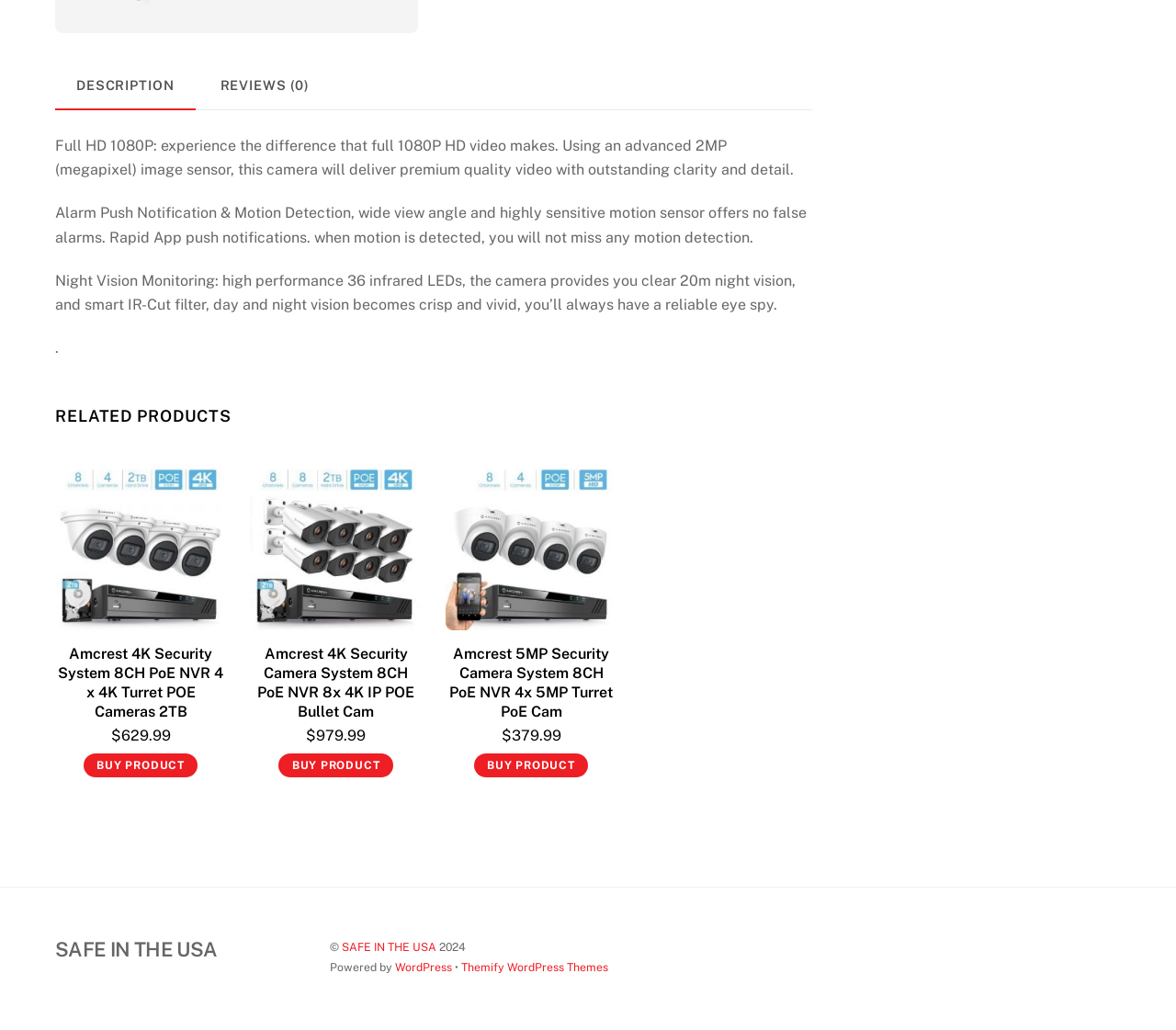Using the description "Reviews (0)", predict the bounding box of the relevant HTML element.

[0.169, 0.061, 0.281, 0.105]